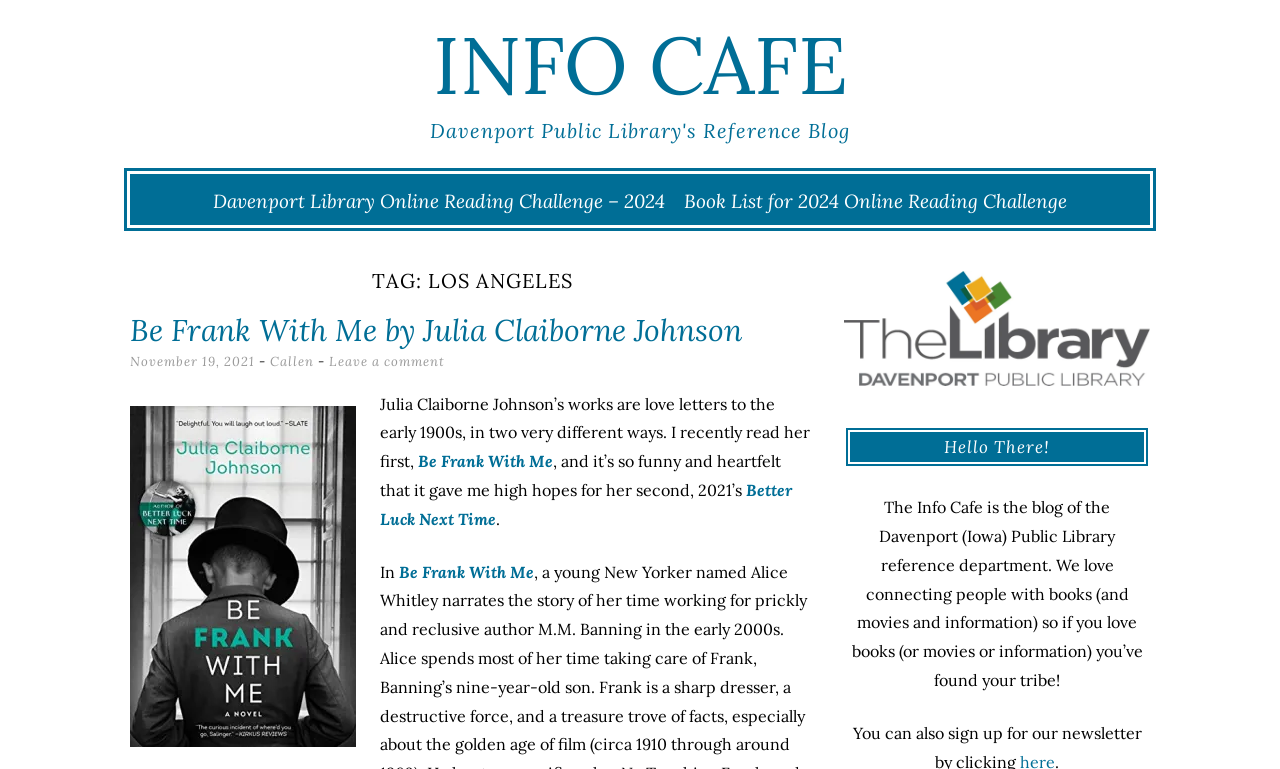What is the name of the author being discussed?
Provide a short answer using one word or a brief phrase based on the image.

Julia Claiborne Johnson